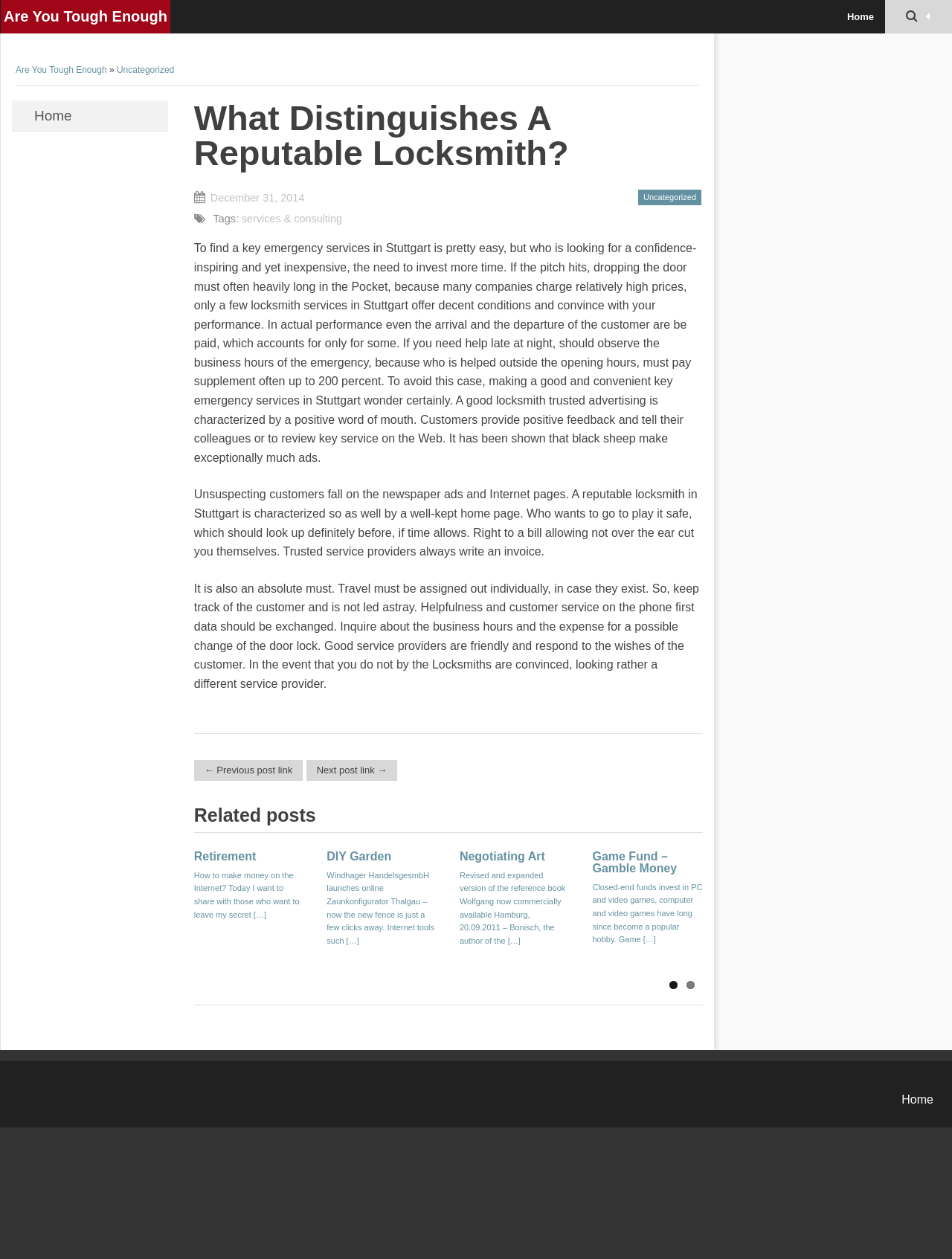Given the webpage screenshot and the description, determine the bounding box coordinates (top-left x, top-left y, bottom-right x, bottom-right y) that define the location of the UI element matching this description: Retirement

[0.204, 0.675, 0.269, 0.685]